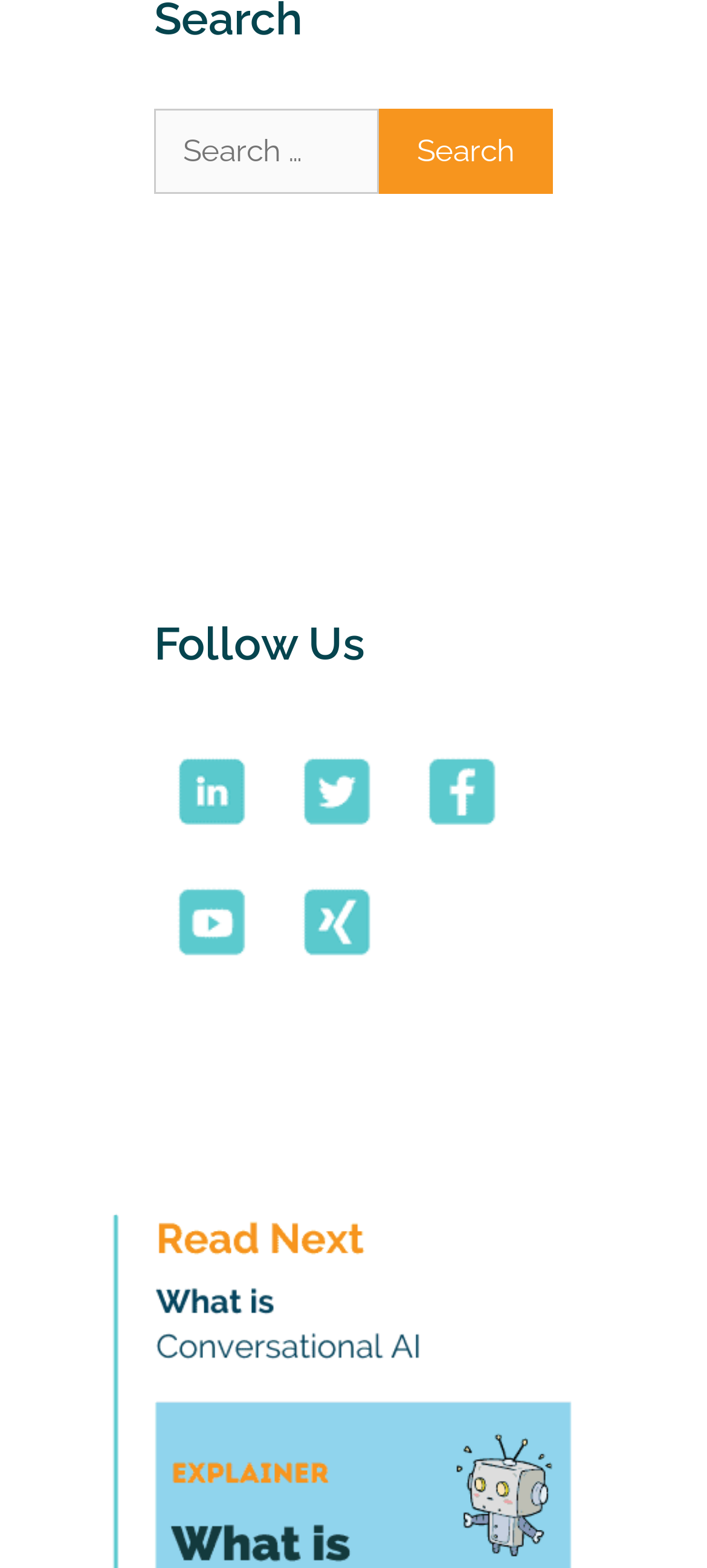Based on the image, please elaborate on the answer to the following question:
What is the purpose of the search box?

The search box is located at the top of the webpage, with a label 'Search for:' and a button 'Search' next to it. This suggests that the user can input some keywords or phrases and click the 'Search' button to find relevant information on the webpage.